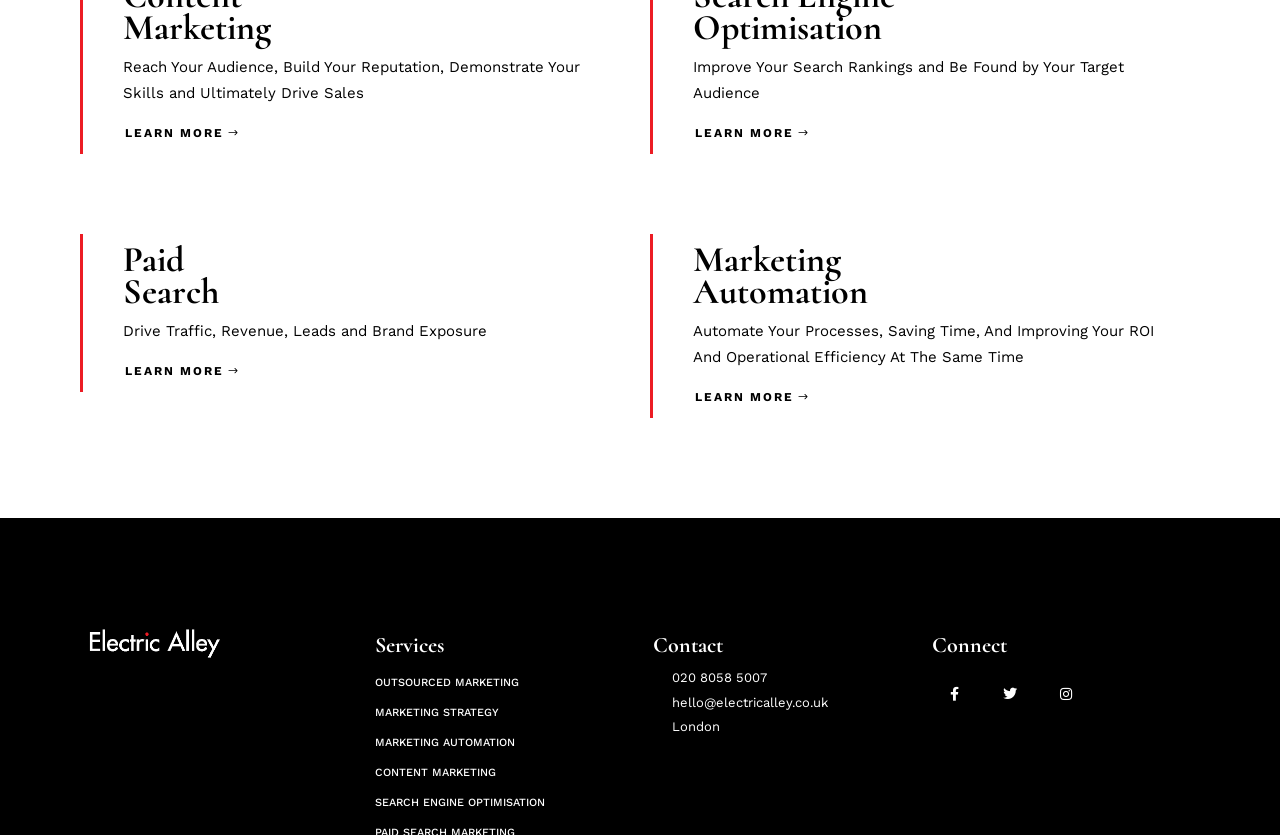Determine the bounding box for the HTML element described here: "Search Engine Optimisation". The coordinates should be given as [left, top, right, bottom] with each number being a float between 0 and 1.

[0.293, 0.944, 0.495, 0.98]